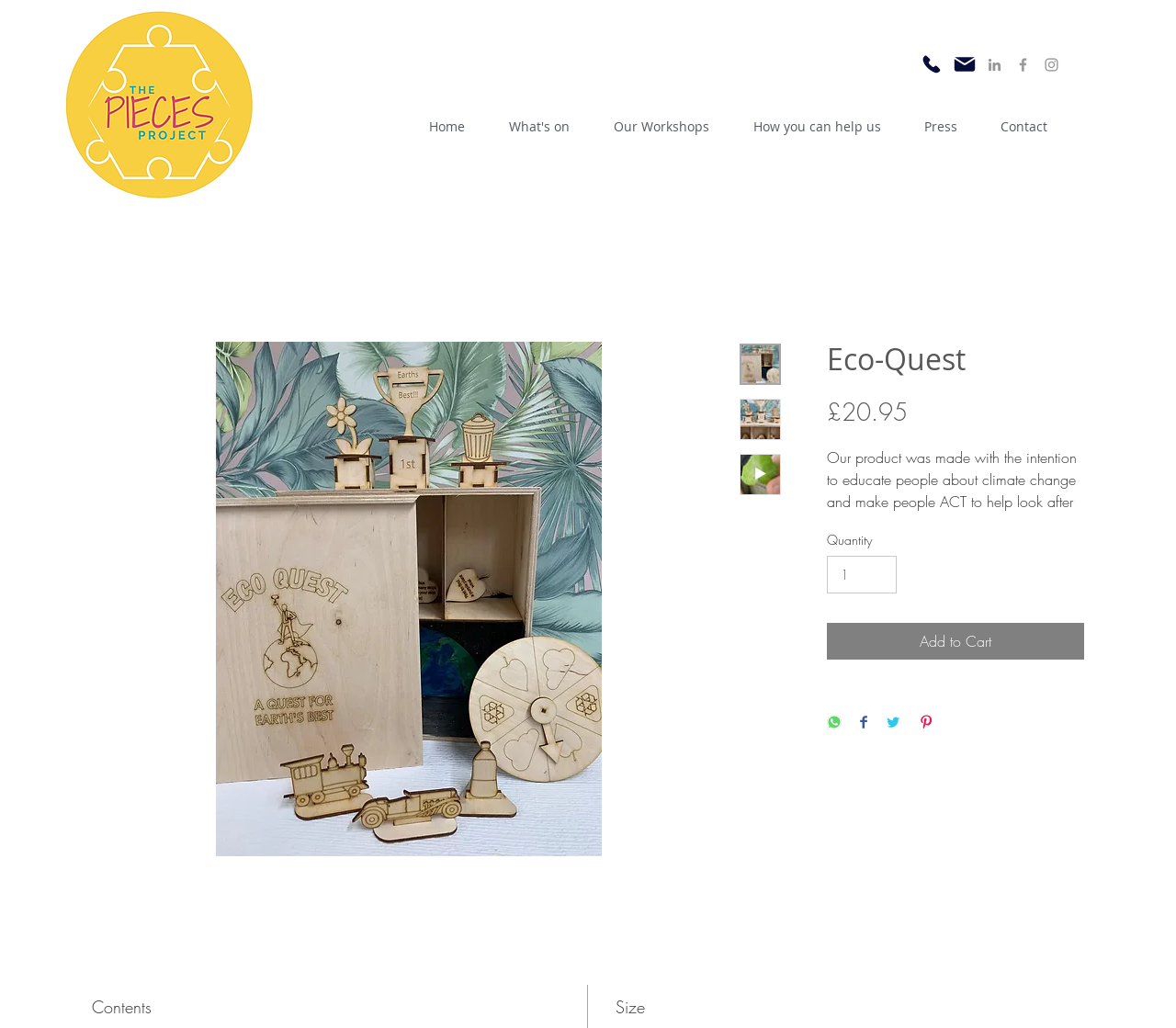Find the coordinates for the bounding box of the element with this description: "The Gift of Story".

None